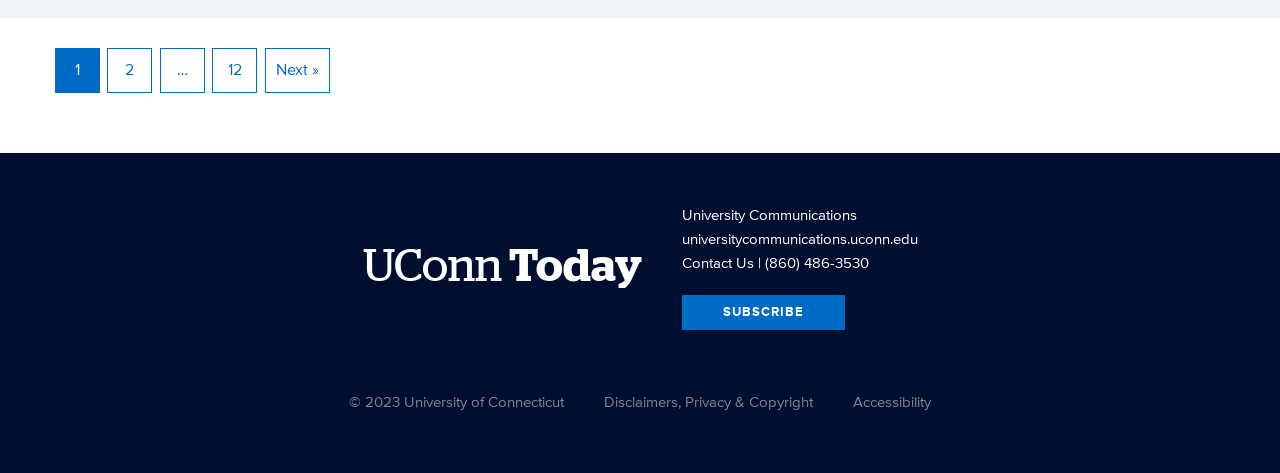What is the name of the university?
Give a single word or phrase answer based on the content of the image.

University of Connecticut